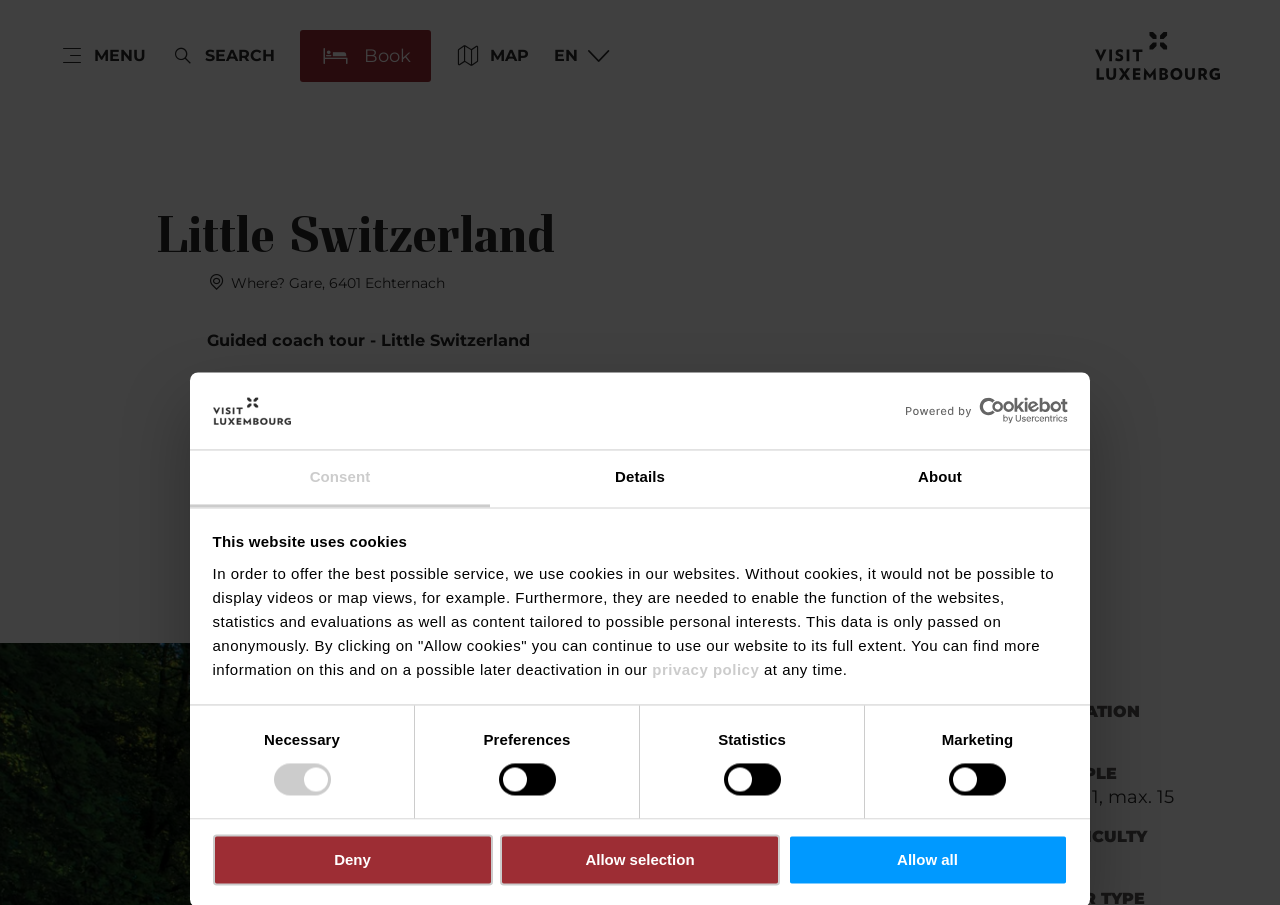Respond to the question below with a single word or phrase:
What is the name of the guided coach tour?

Little Switzerland